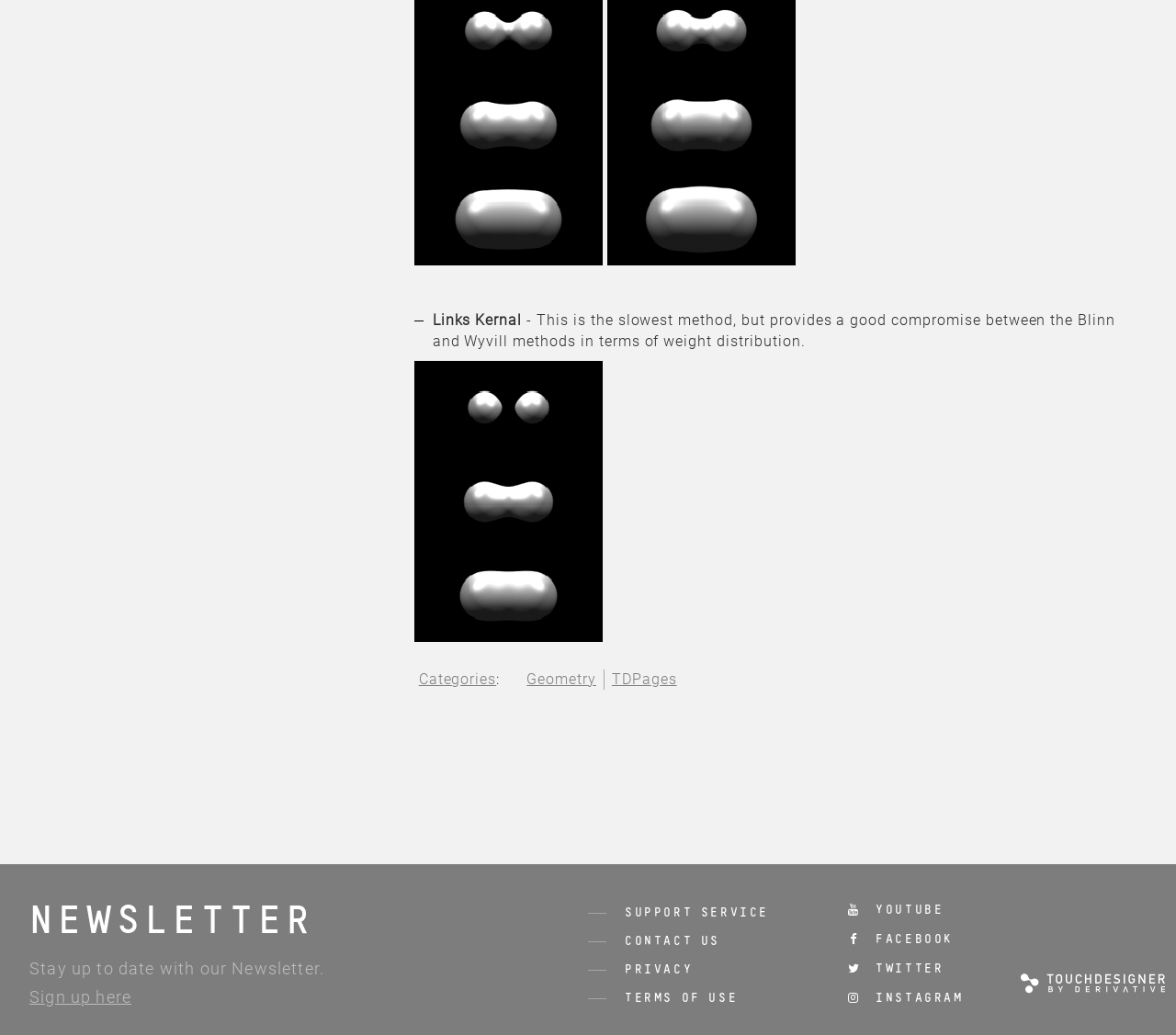Identify the bounding box of the UI component described as: "Sign up here".

[0.025, 0.954, 0.112, 0.973]